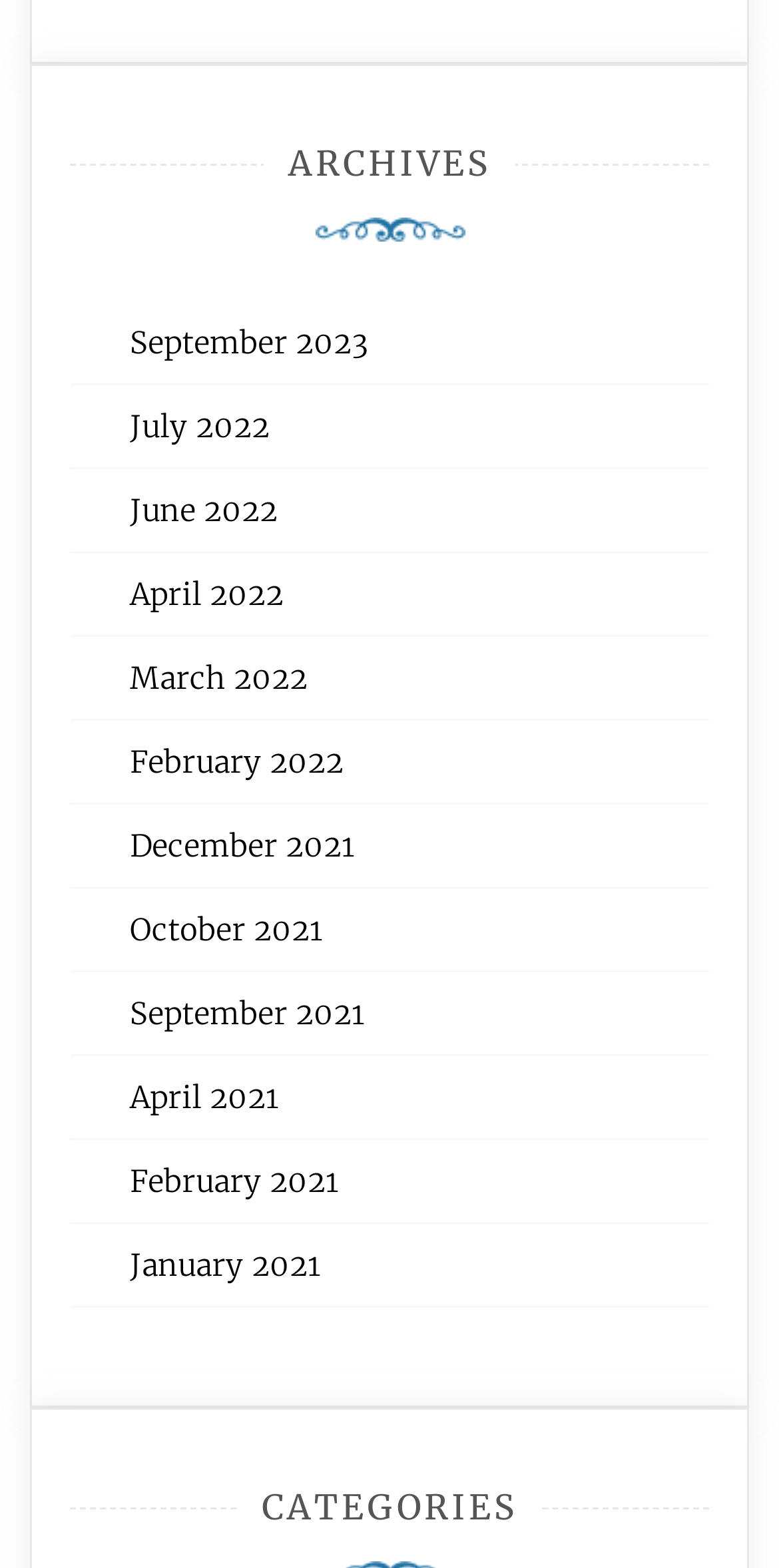Point out the bounding box coordinates of the section to click in order to follow this instruction: "view archives".

[0.09, 0.095, 0.91, 0.113]